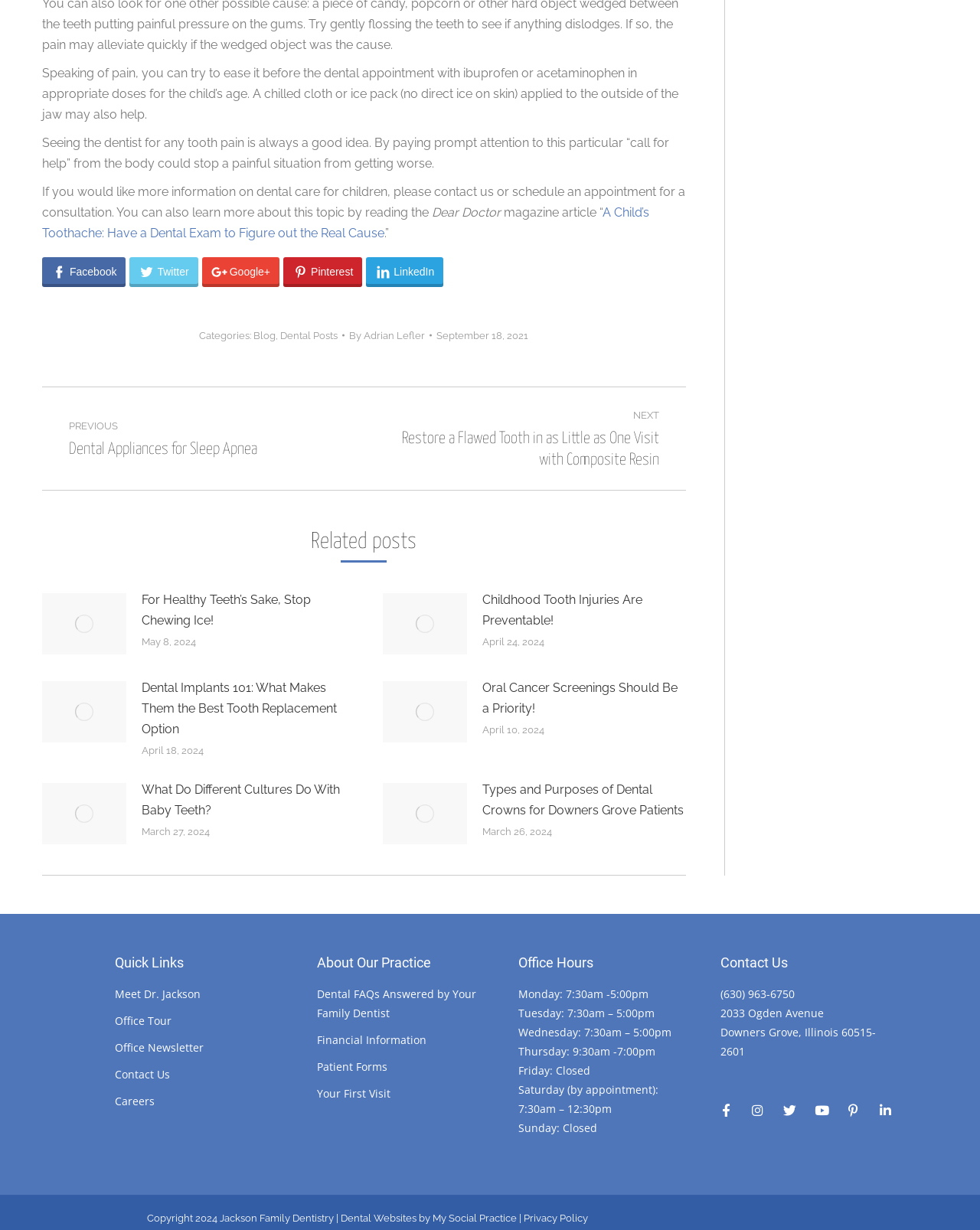Please identify the bounding box coordinates of the area I need to click to accomplish the following instruction: "Read the article 'A Child’s Toothache: Have a Dental Exam to Figure out the Real Cause'".

[0.043, 0.167, 0.662, 0.195]